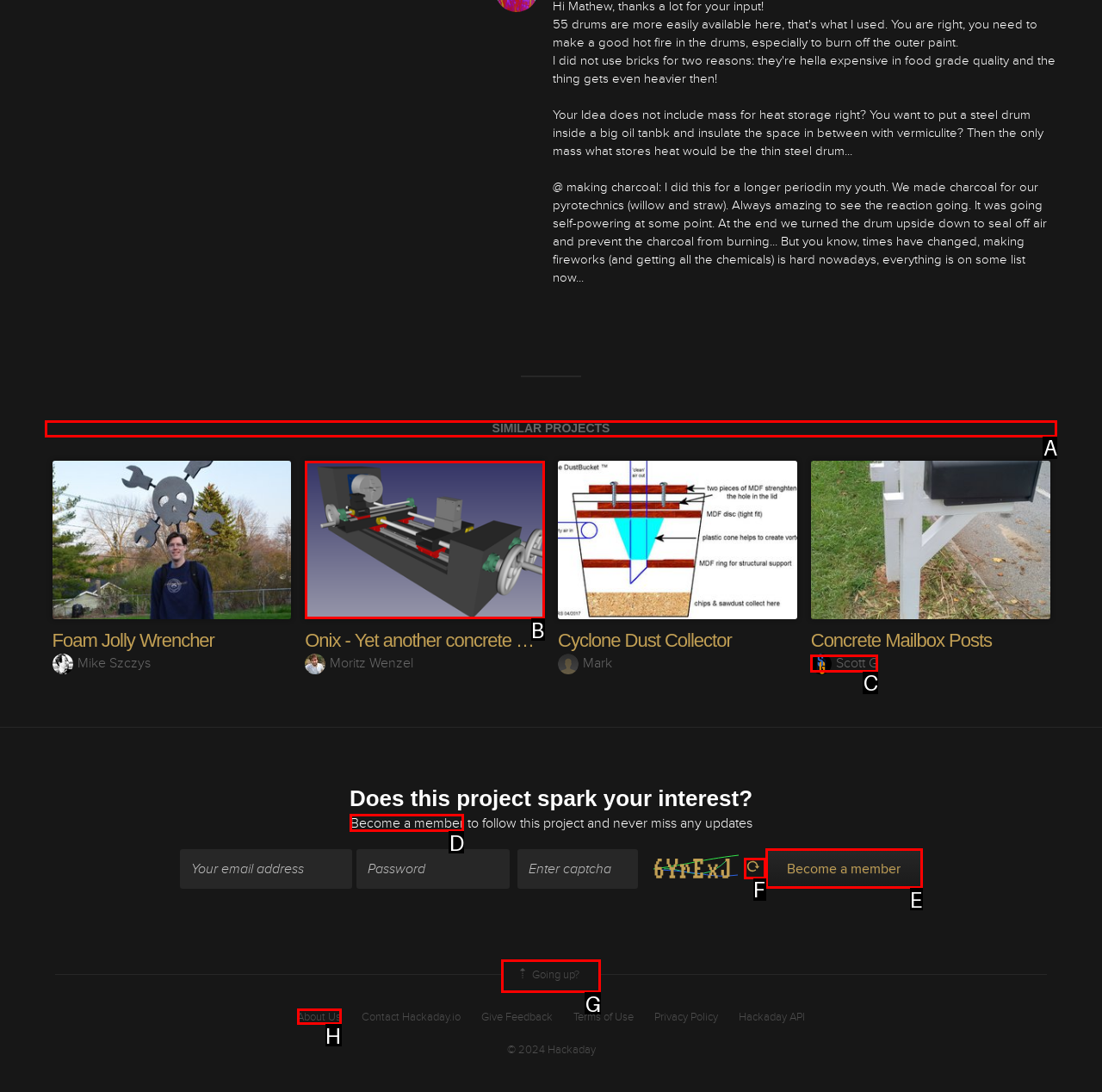Identify the correct HTML element to click for the task: Follow the 'SIMILAR PROJECTS' link. Provide the letter of your choice.

A